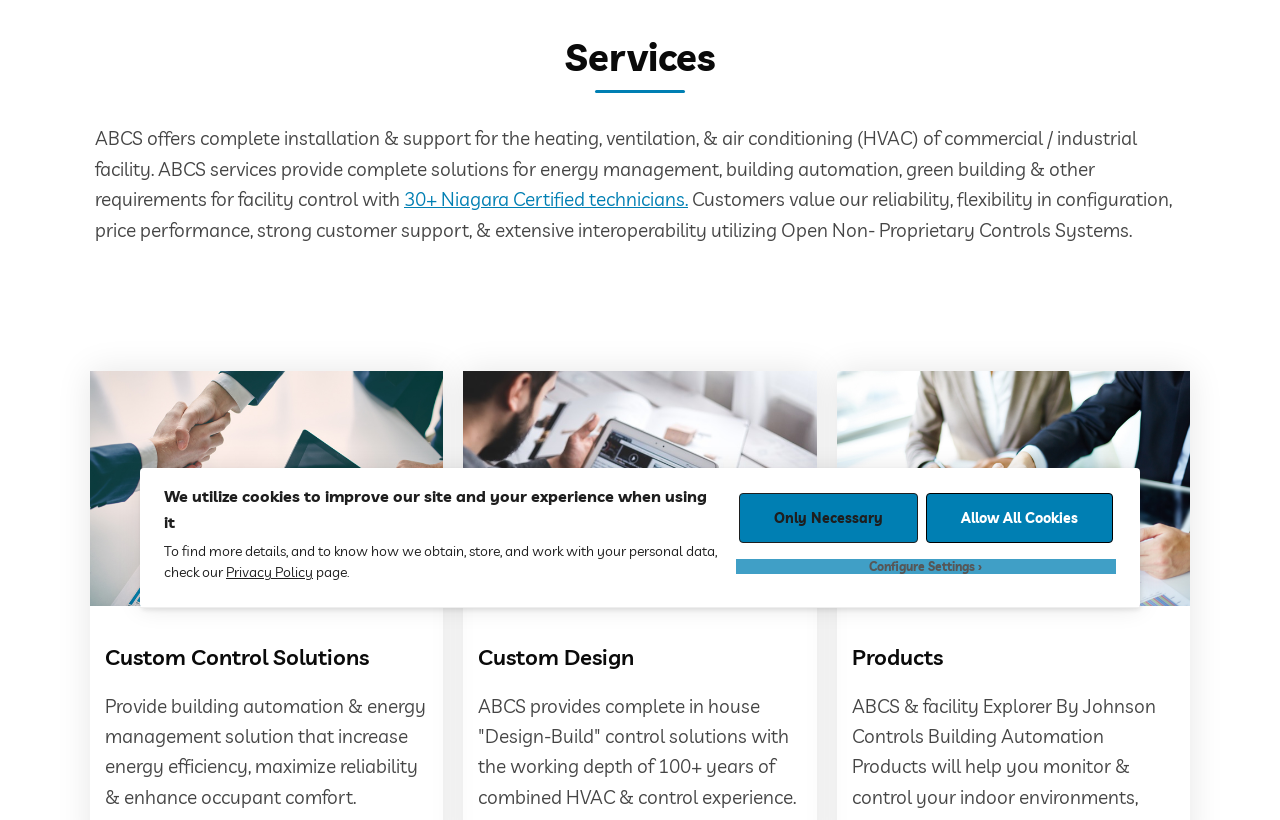Determine the bounding box coordinates for the UI element matching this description: "Custom Design".

[0.374, 0.784, 0.496, 0.818]